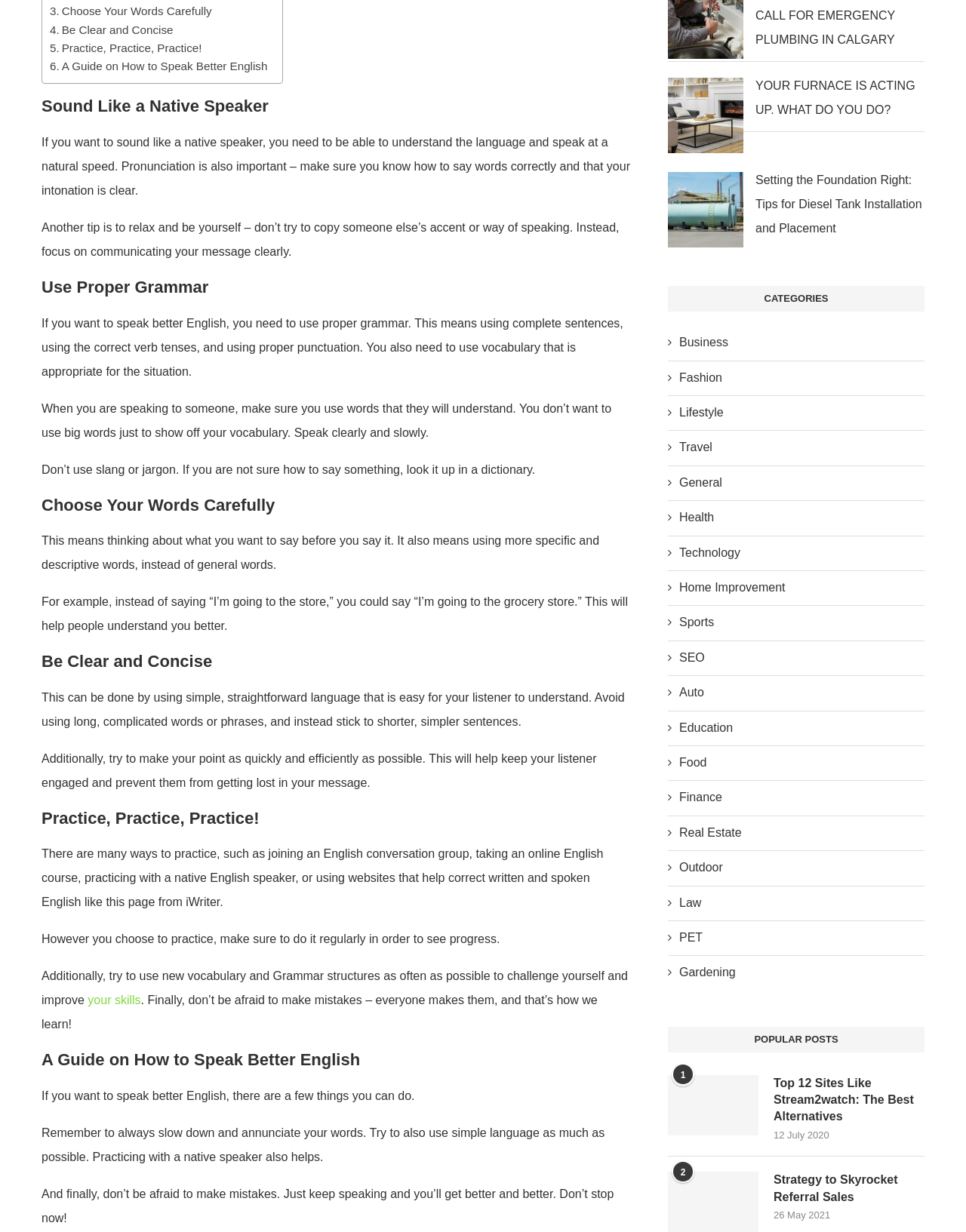Please specify the coordinates of the bounding box for the element that should be clicked to carry out this instruction: "Explore the category 'Business'". The coordinates must be four float numbers between 0 and 1, formatted as [left, top, right, bottom].

[0.691, 0.271, 0.957, 0.285]